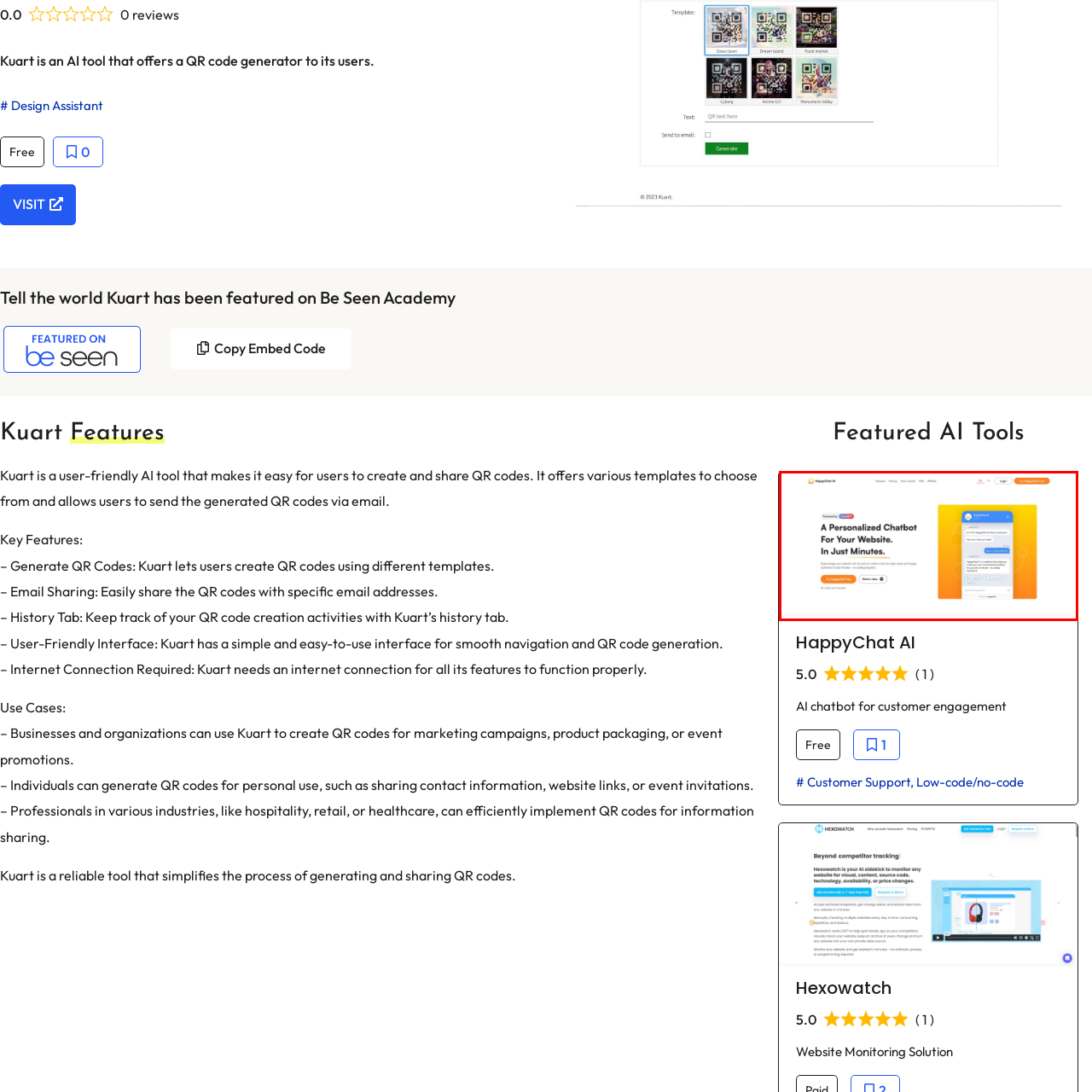Offer a thorough and descriptive summary of the image captured in the red bounding box.

The image showcases "HappyChat AI," a platform designed to provide personalized chatbot solutions tailored for websites. The text prominently displayed highlights the service’s ease of use: "A Personalized Chatbot For Your Website. In Just Minutes." This emphasizes the quick setup and efficiency of integrating a chatbot into online platforms.

The interface shown in the image features a friendly chatbot that engages users, showcasing how it interacts in real-time, providing instant responses to queries. With an aesthetically pleasing design and a vibrant color scheme, the platform captures attention while conveying its purpose of enhancing customer engagement. 

Overall, HappyChat AI is presented as an innovative, user-centric solution, ideal for businesses looking to improve their website interactivity and customer support with minimal effort. The image conveys a sense of accessibility and user-friendliness that would appeal to both tech-savvy users and those new to chatbot technology.